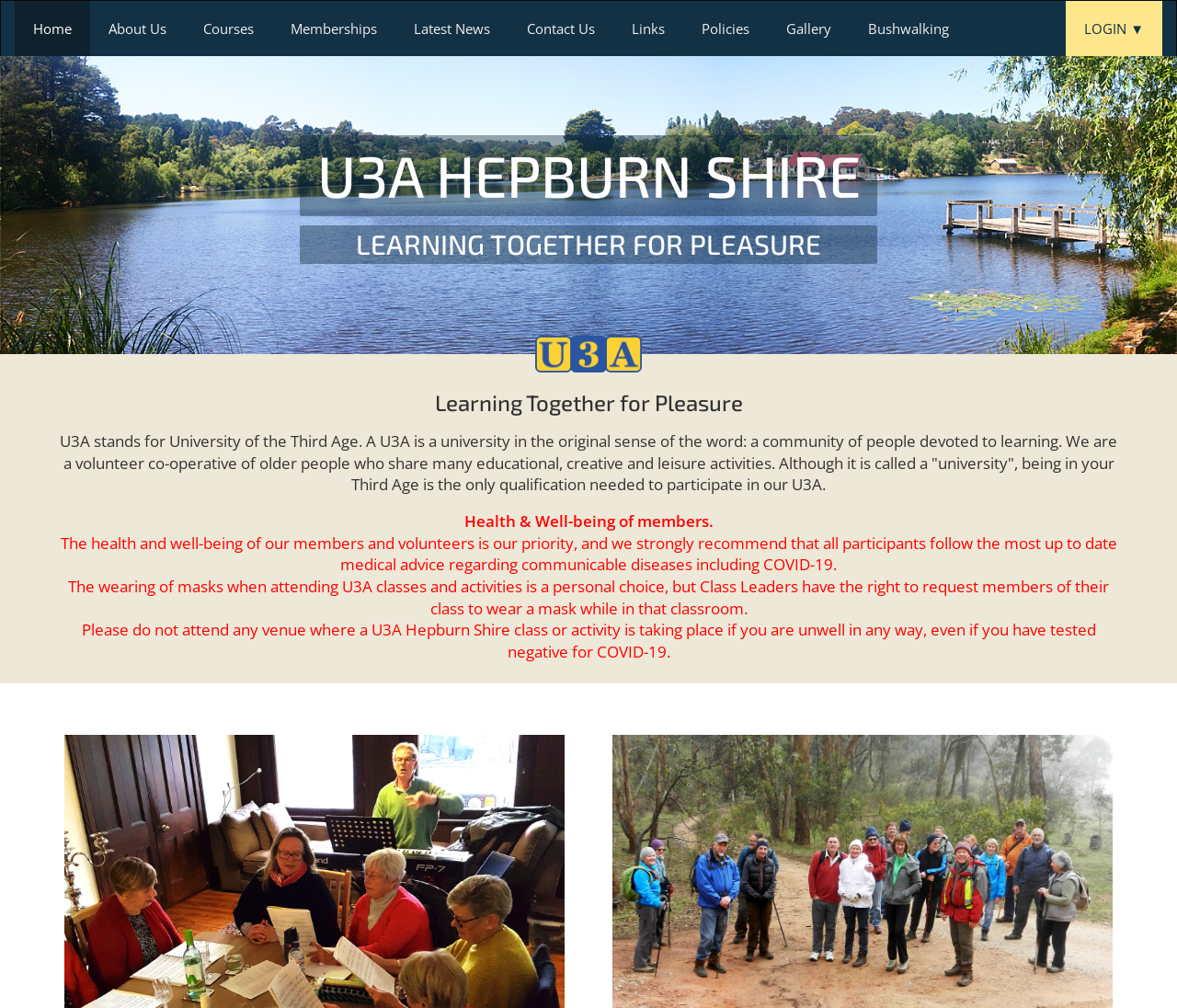Reply to the question below using a single word or brief phrase:
What is the name of the organization?

U3A Hepburn Shire